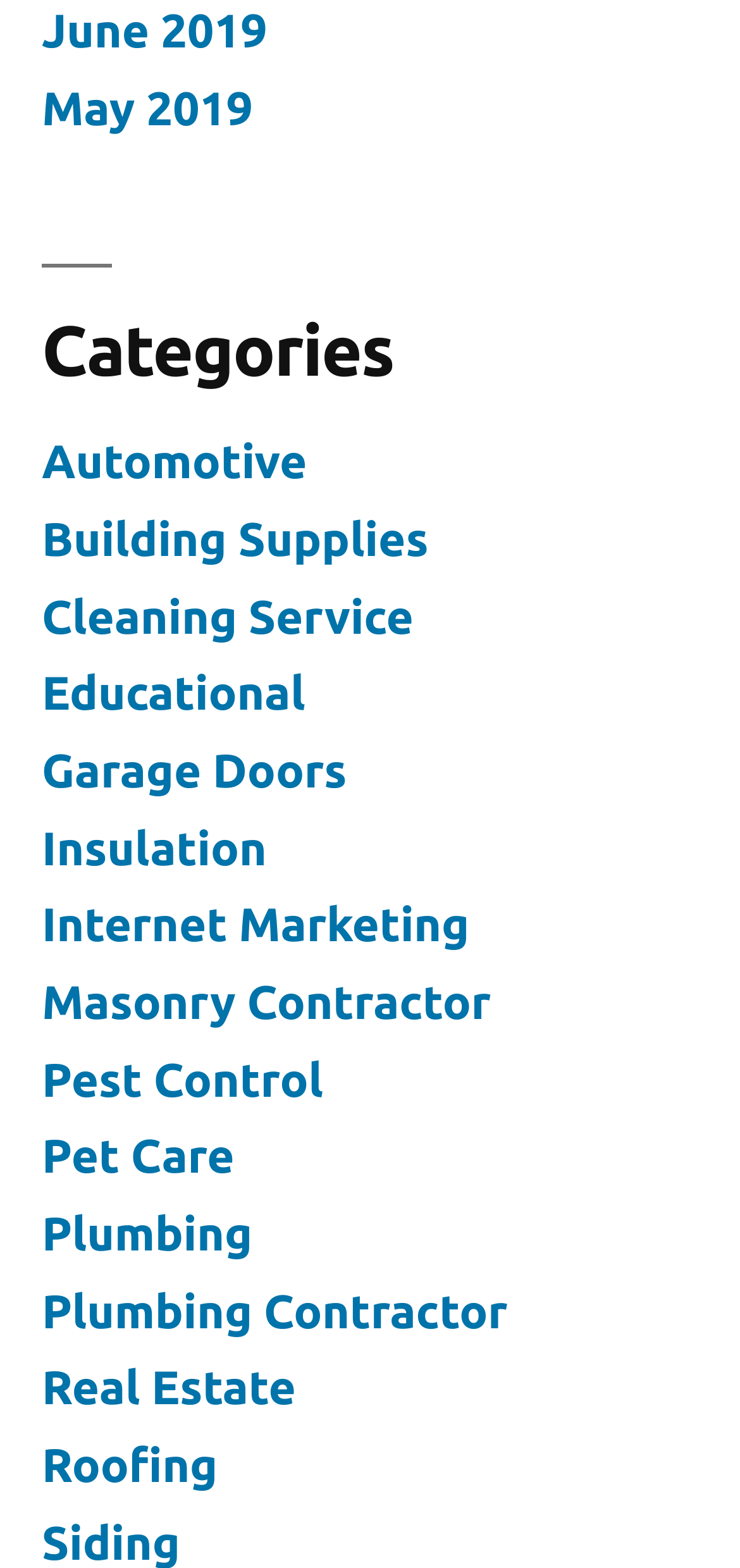Respond to the question below with a single word or phrase:
What month is the first link on the webpage?

June 2019